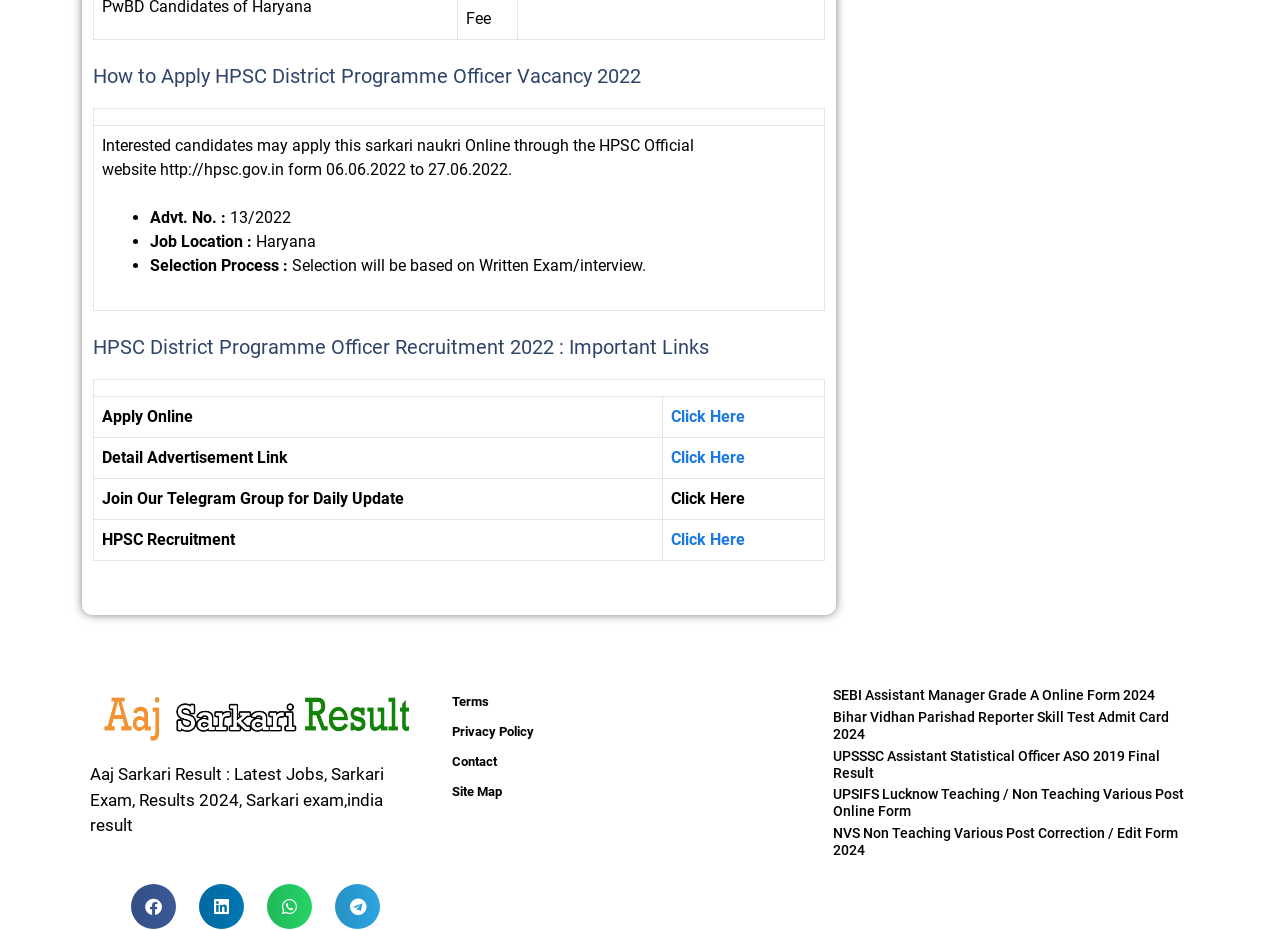Please indicate the bounding box coordinates of the element's region to be clicked to achieve the instruction: "Apply for HPSC District Programme Officer Vacancy". Provide the coordinates as four float numbers between 0 and 1, i.e., [left, top, right, bottom].

[0.073, 0.427, 0.518, 0.471]